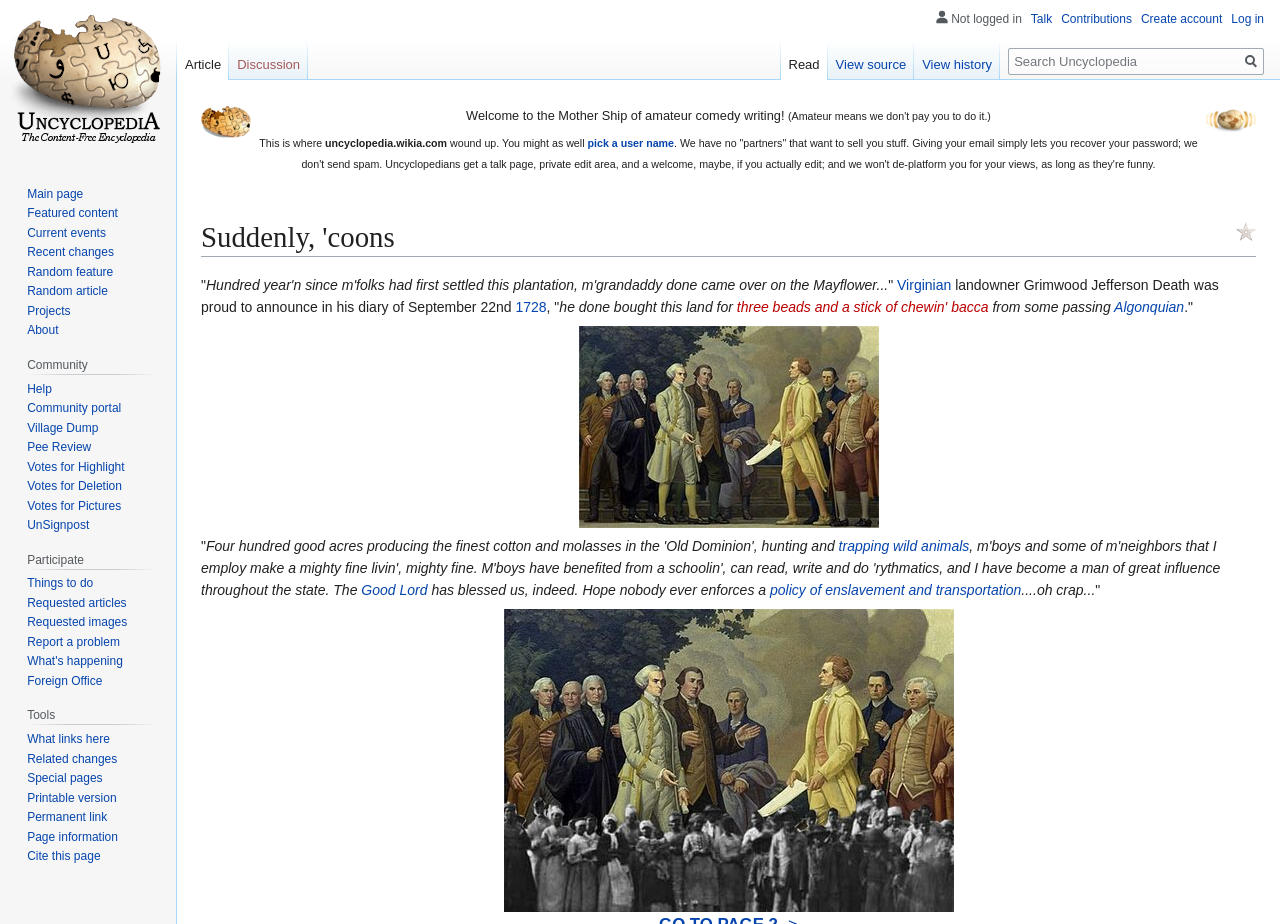What is the name of the article that was featured on 23 November 2010? Observe the screenshot and provide a one-word or short phrase answer.

This article